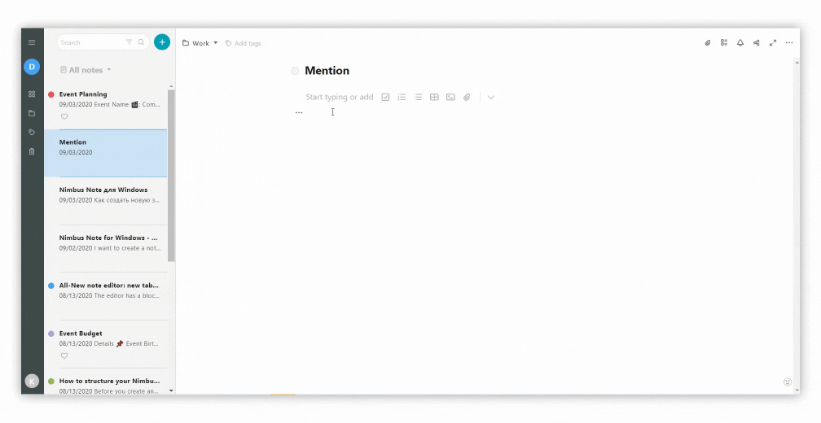Explain the details of the image you are viewing.

The image showcases a user interface from Nimbus Note, illustrating the feature for creating mentions within a note. On the left side, a navigation panel displays a list of notes, with "Event Planning" highlighted. On the right side, a blank note titled "Mention" is open, inviting the user to add content with the clear prompt "Start typing or add." This setup emphasizes the seamless integration of organizational tools, allowing users to easily tag team members, pages, or folders for enhanced collaboration and productivity in their notes. The interface suggests a focus on efficient task management and communication within team projects.